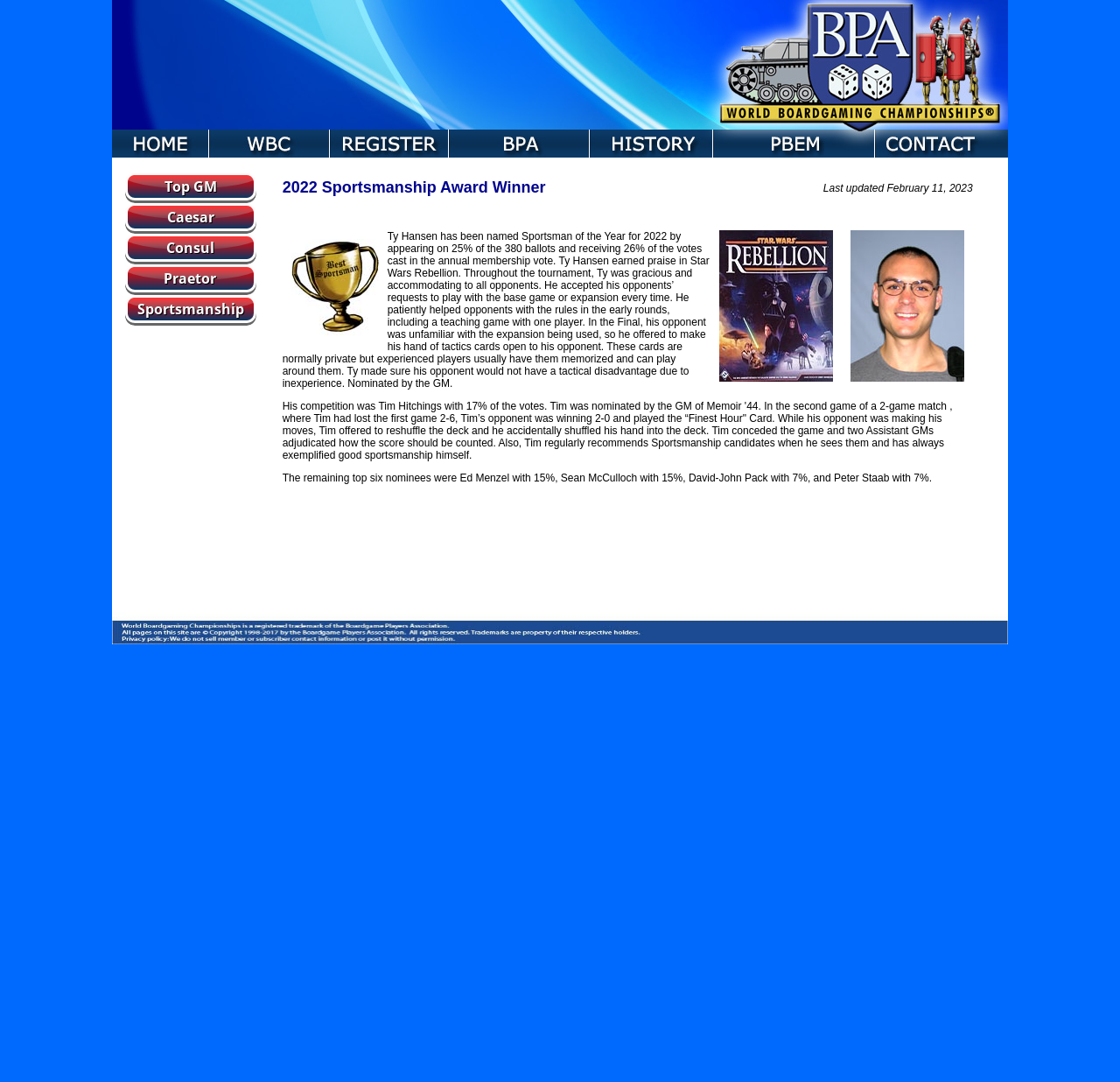How many nominees were there for the Sportsmanship Award?
Using the image, give a concise answer in the form of a single word or short phrase.

7